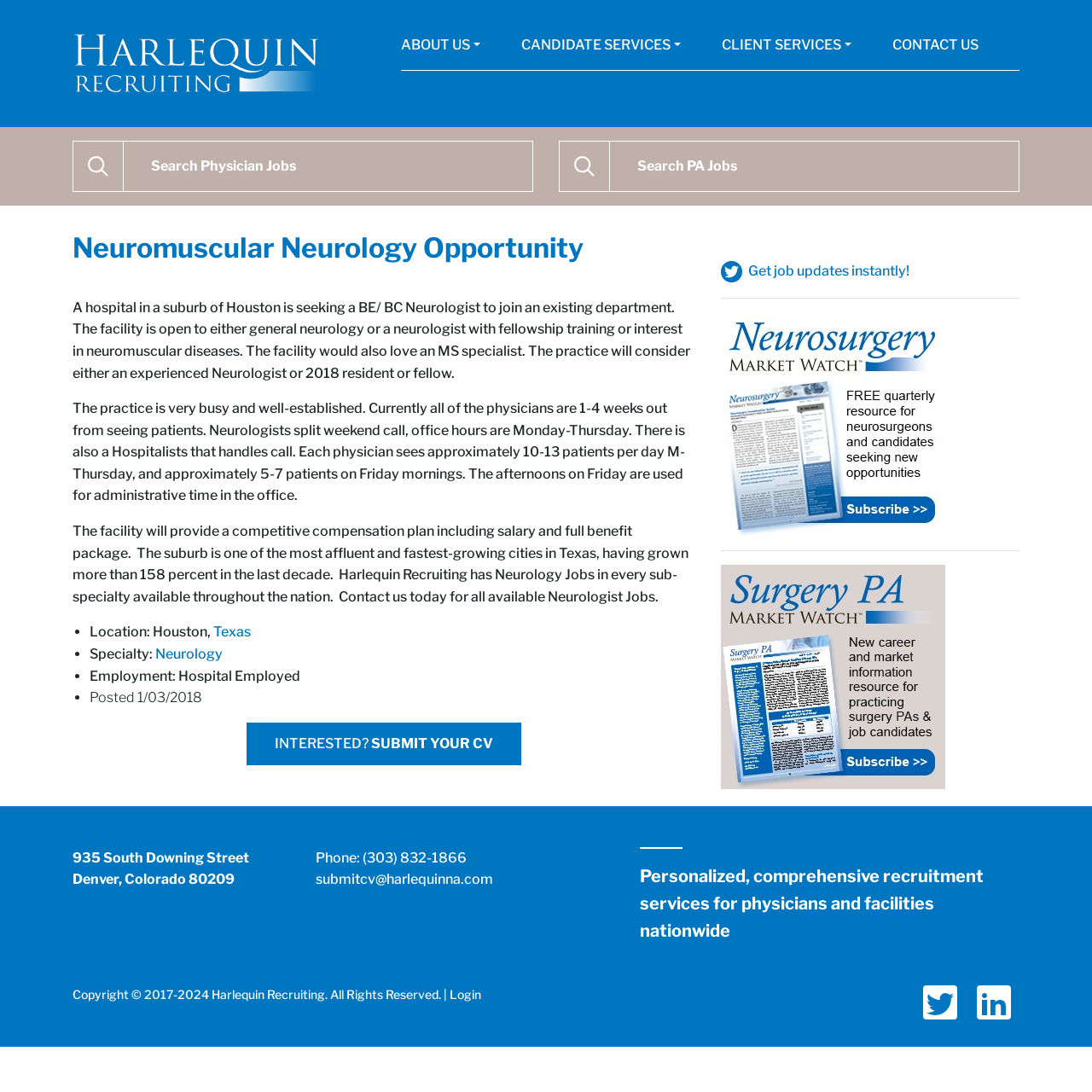What is the specialty of the job being described?
Using the details from the image, give an elaborate explanation to answer the question.

I found the specialty by looking at the job description, where it says 'A hospital in a suburb of Houston is seeking a BE/ BC Neurologist...' and also in the footer section, where it lists 'Specialty: Neurology'.